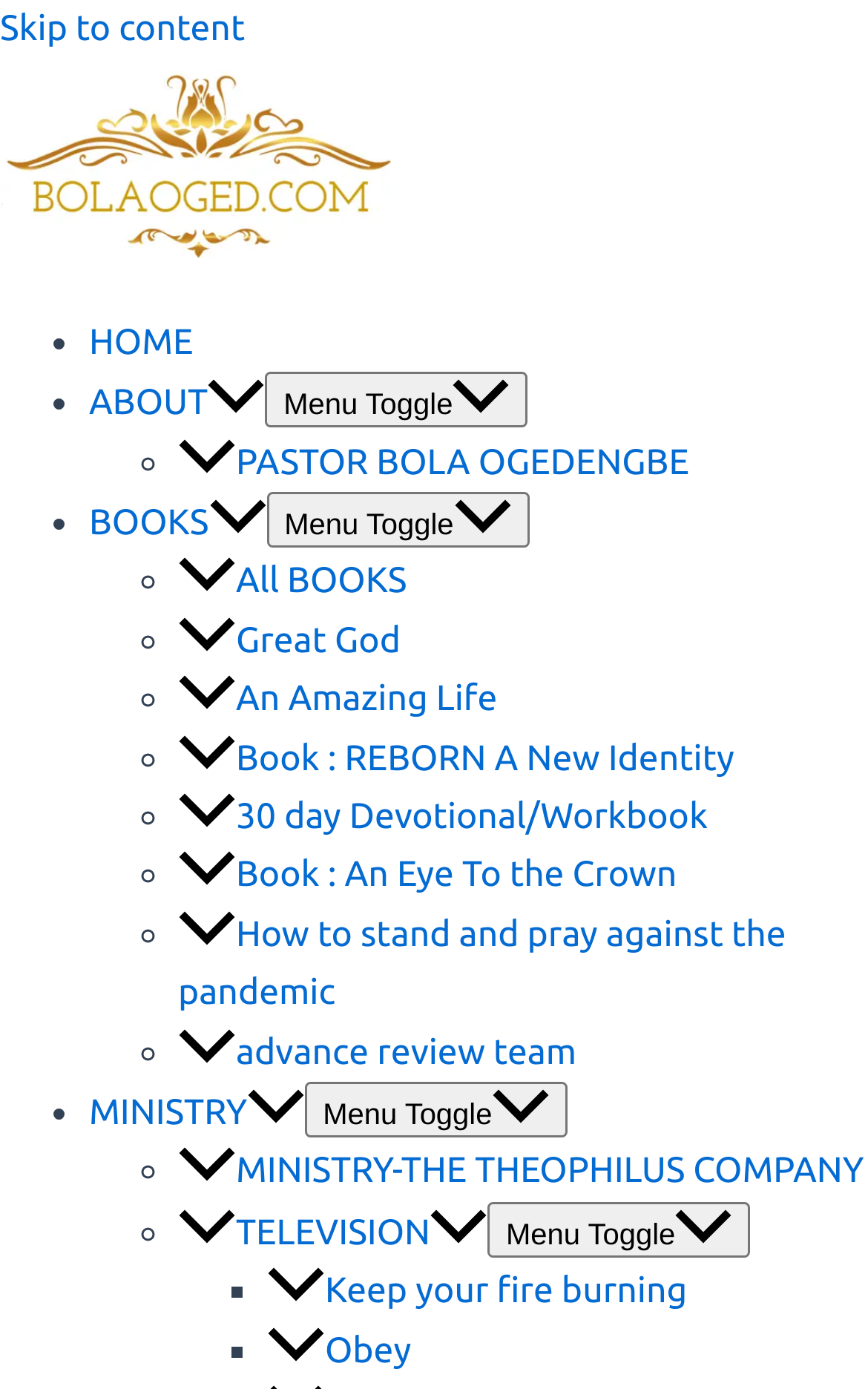Please find the bounding box coordinates for the clickable element needed to perform this instruction: "Click the 'PASTOR BOLA OGEDENGBE' link".

[0.205, 0.318, 0.794, 0.347]